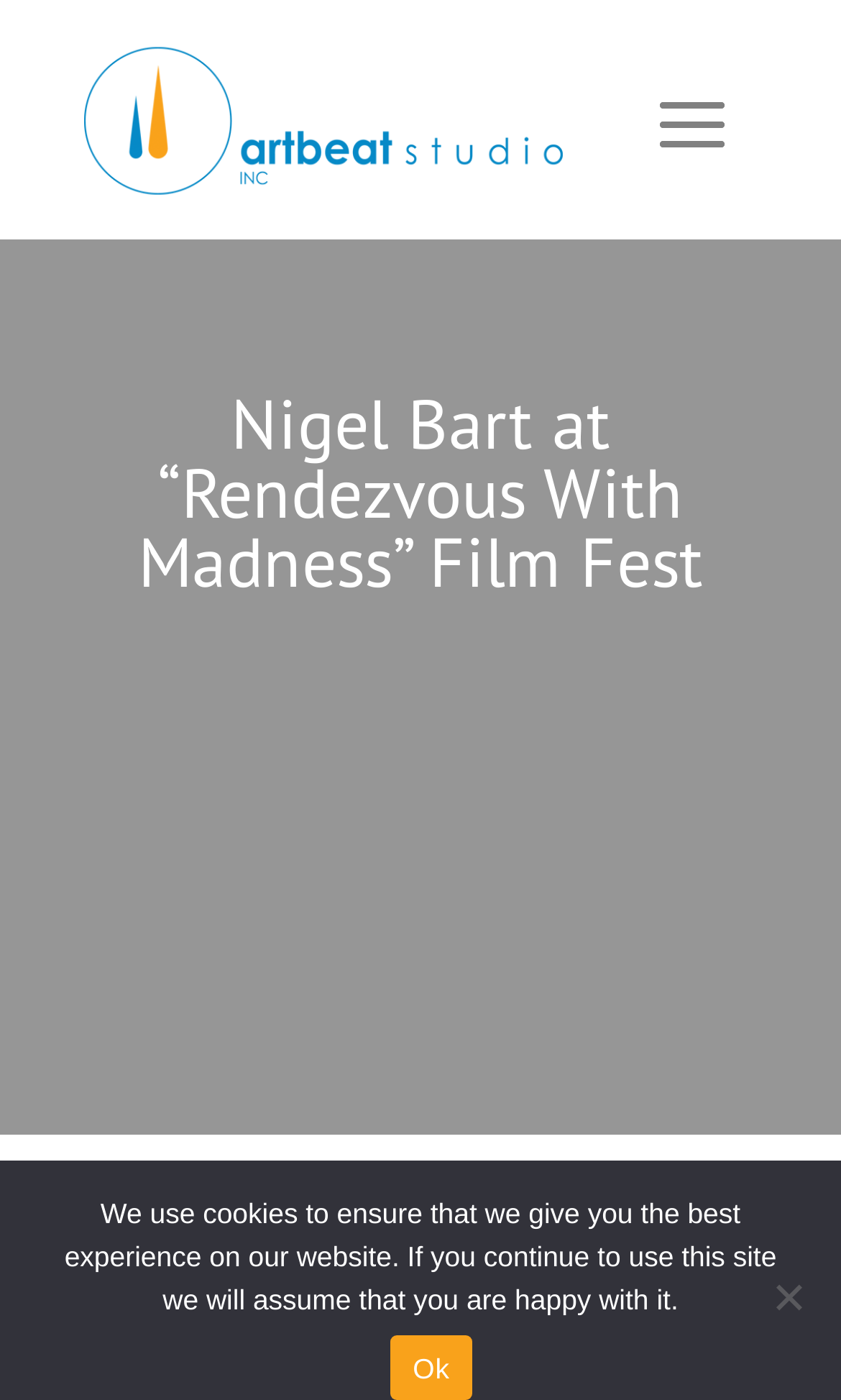Please extract the title of the webpage.

Nigel Bart at “Rendezvous With Madness” Film Fest